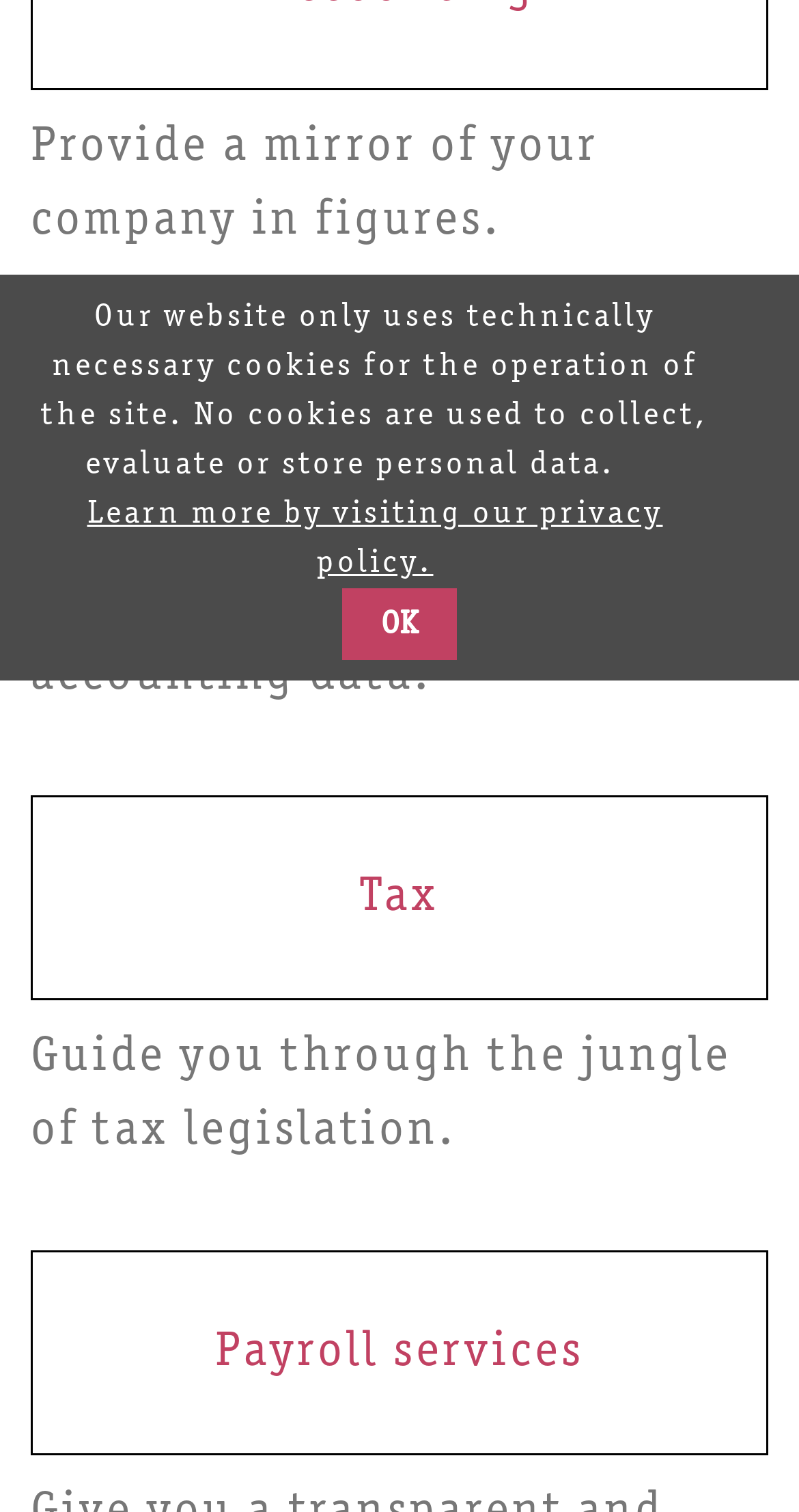Identify the bounding box of the HTML element described as: "Tax".

[0.041, 0.528, 0.959, 0.66]